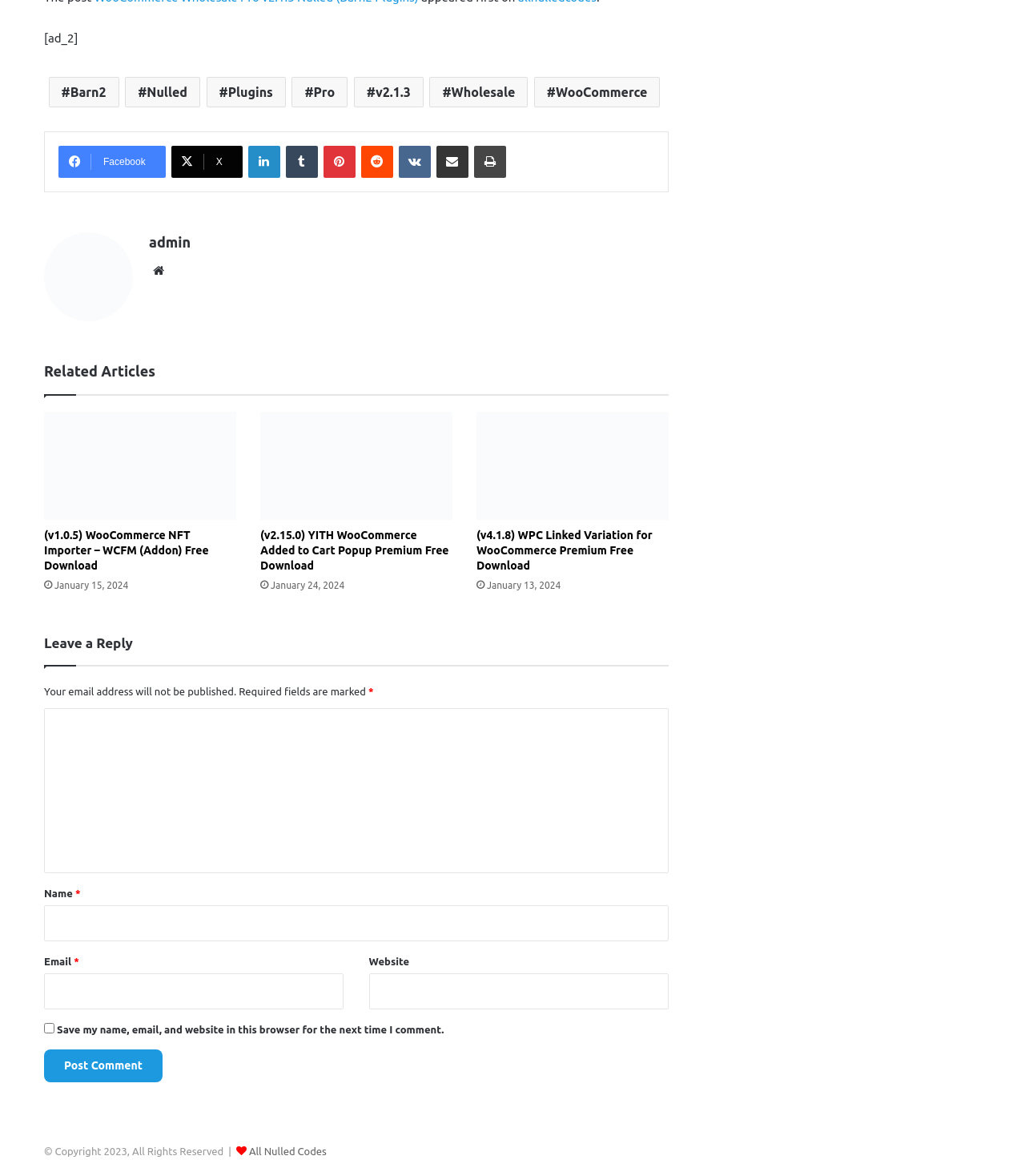Provide a single word or phrase to answer the given question: 
What is the purpose of the checkbox 'Save my name, email, and website in this browser for the next time I comment'?

To save user information